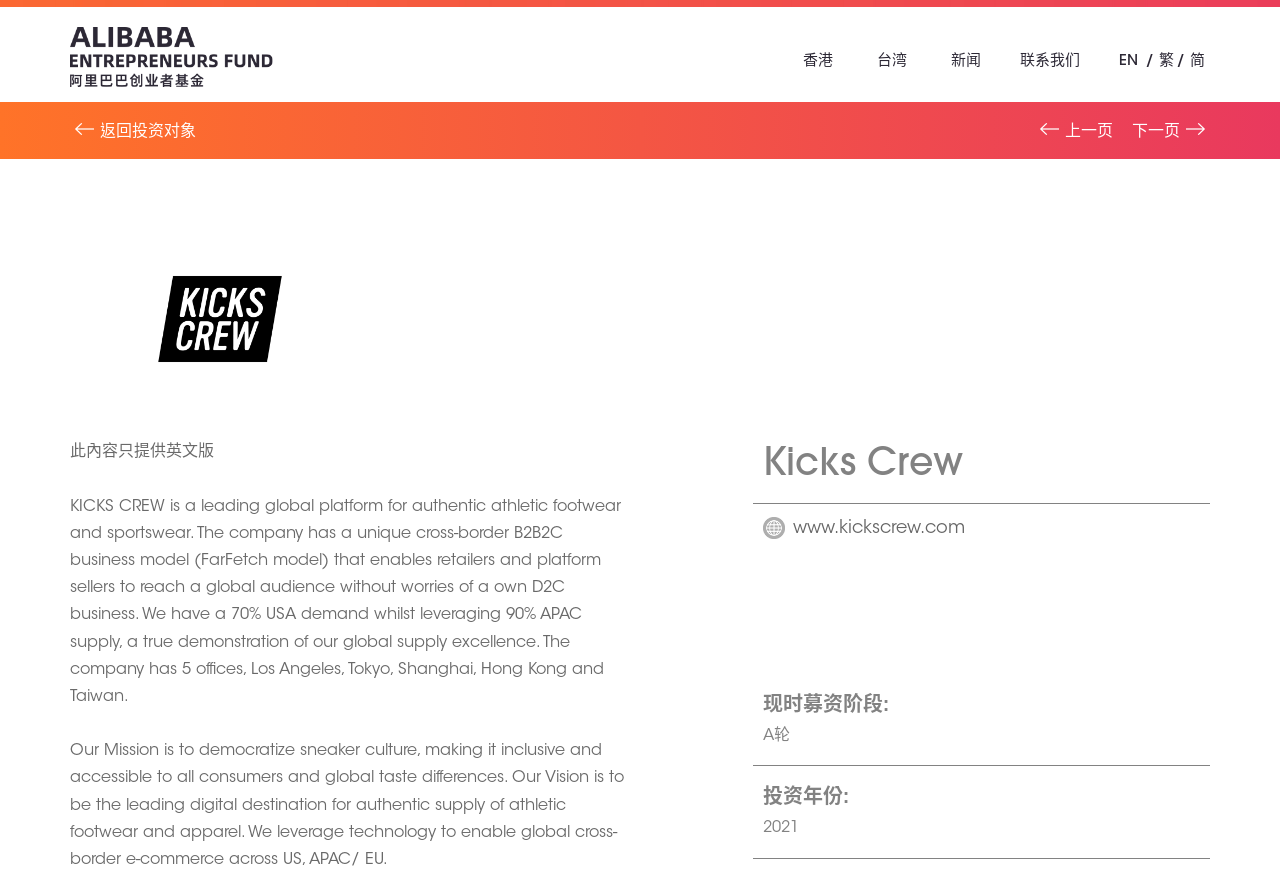Please specify the bounding box coordinates of the clickable region necessary for completing the following instruction: "View news". The coordinates must consist of four float numbers between 0 and 1, i.e., [left, top, right, bottom].

[0.743, 0.057, 0.766, 0.079]